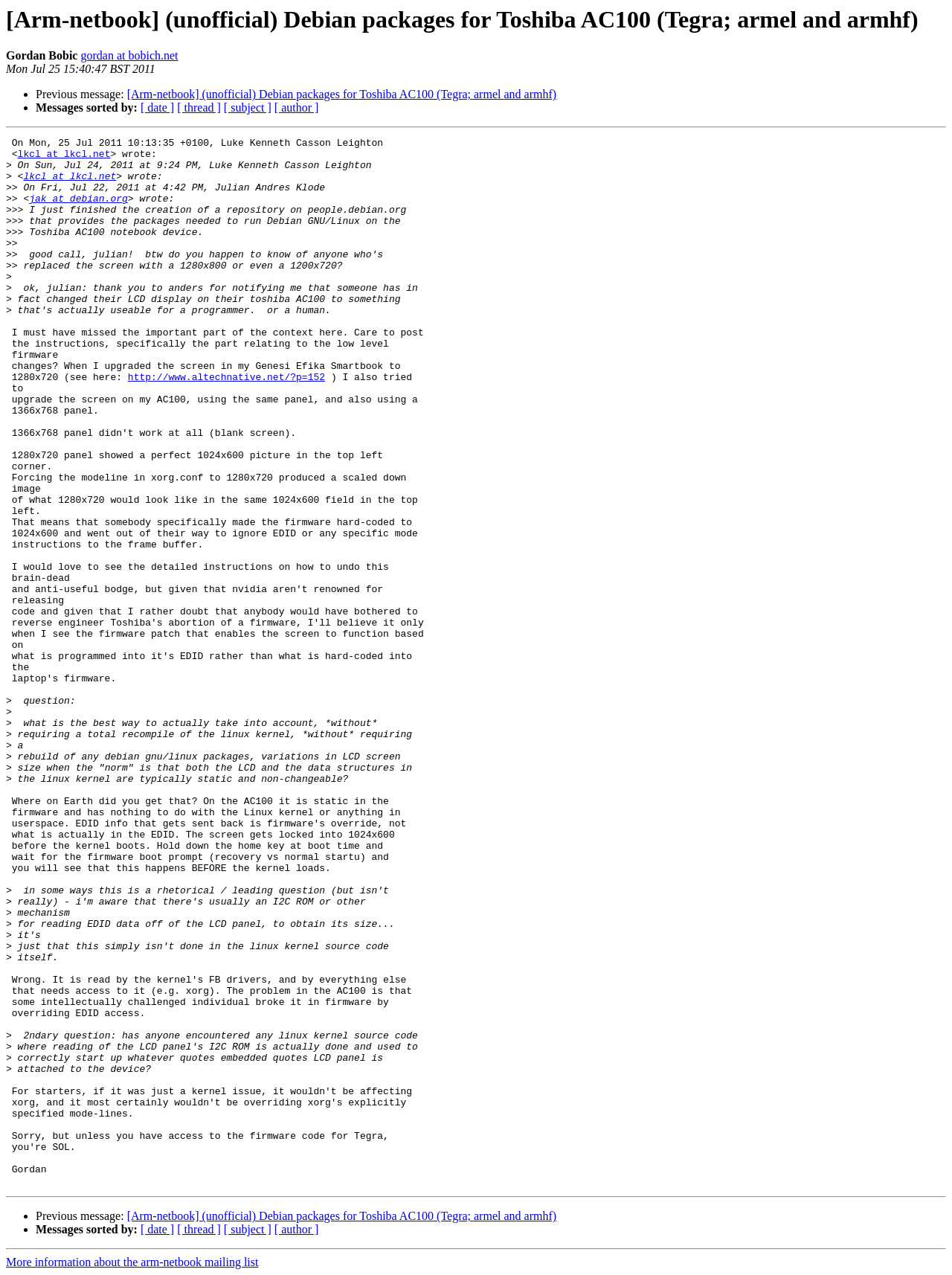Determine the bounding box coordinates of the clickable region to execute the instruction: "Visit Gordan Bobic's homepage". The coordinates should be four float numbers between 0 and 1, denoted as [left, top, right, bottom].

[0.085, 0.039, 0.187, 0.049]